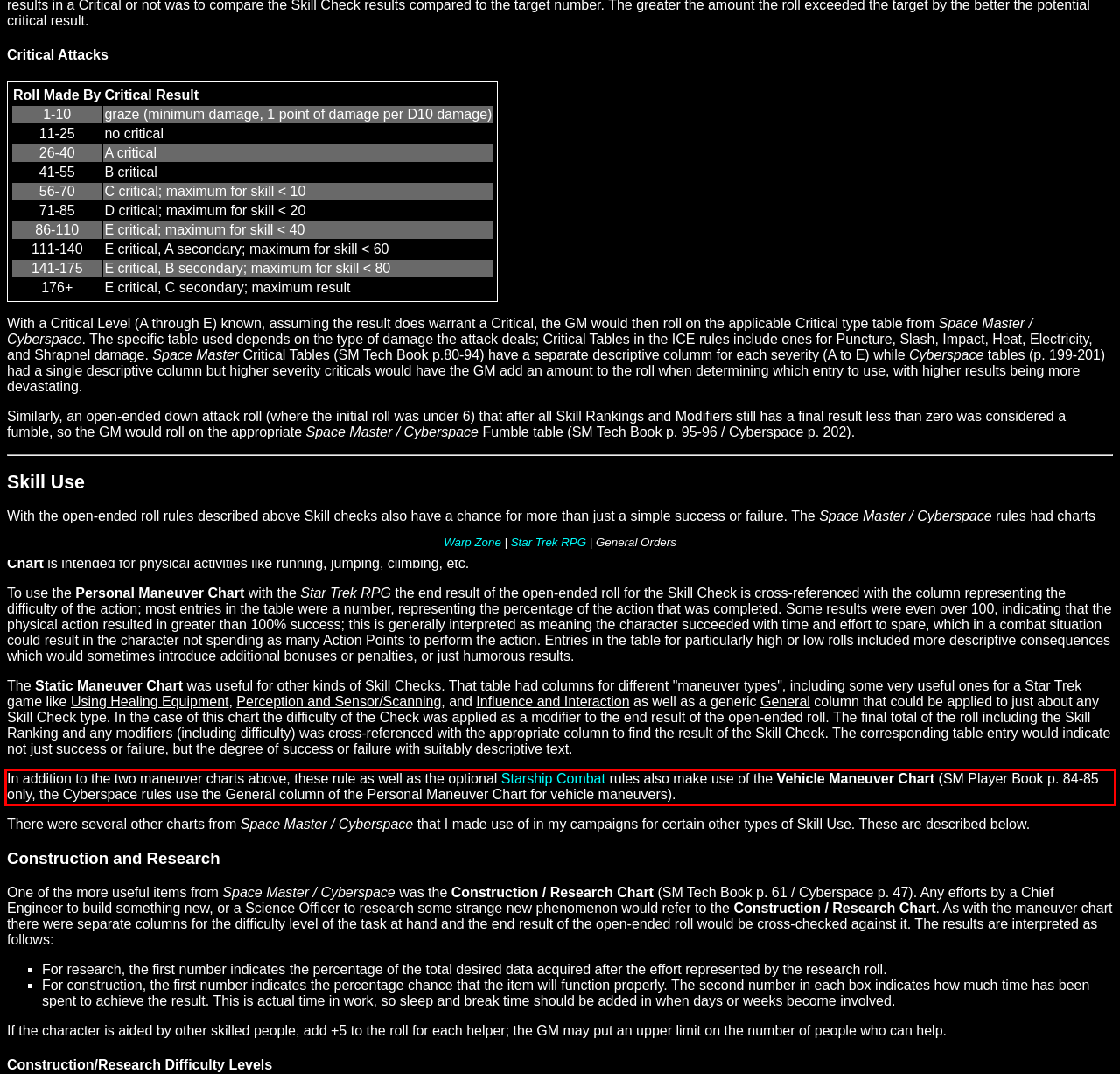Given a screenshot of a webpage with a red bounding box, please identify and retrieve the text inside the red rectangle.

In addition to the two maneuver charts above, these rule as well as the optional Starship Combat rules also make use of the Vehicle Maneuver Chart (SM Player Book p. 84-85 only, the Cyberspace rules use the General column of the Personal Maneuver Chart for vehicle maneuvers).